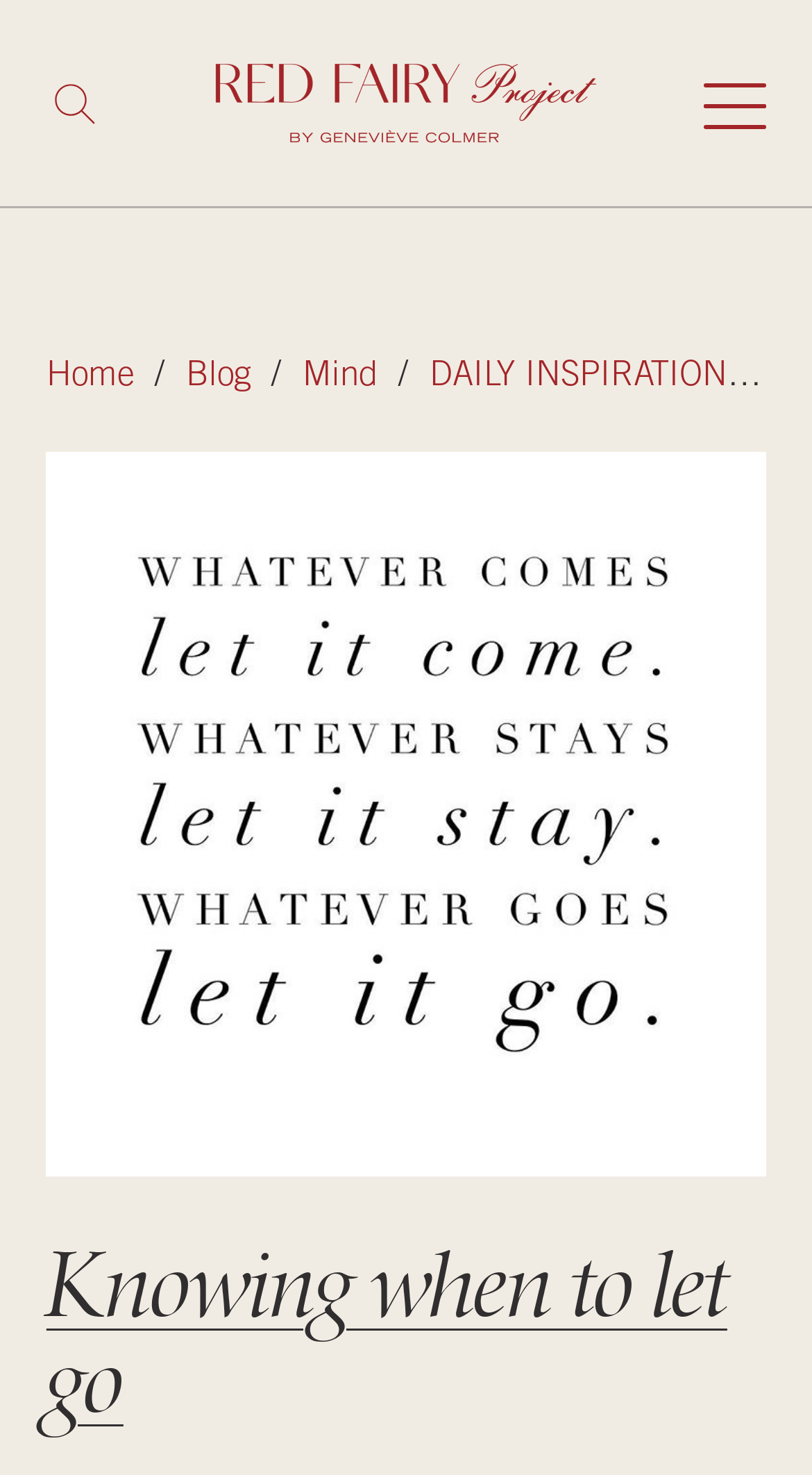Answer the following query with a single word or phrase:
What is the purpose of the toggle button?

Toggle mobile navigation